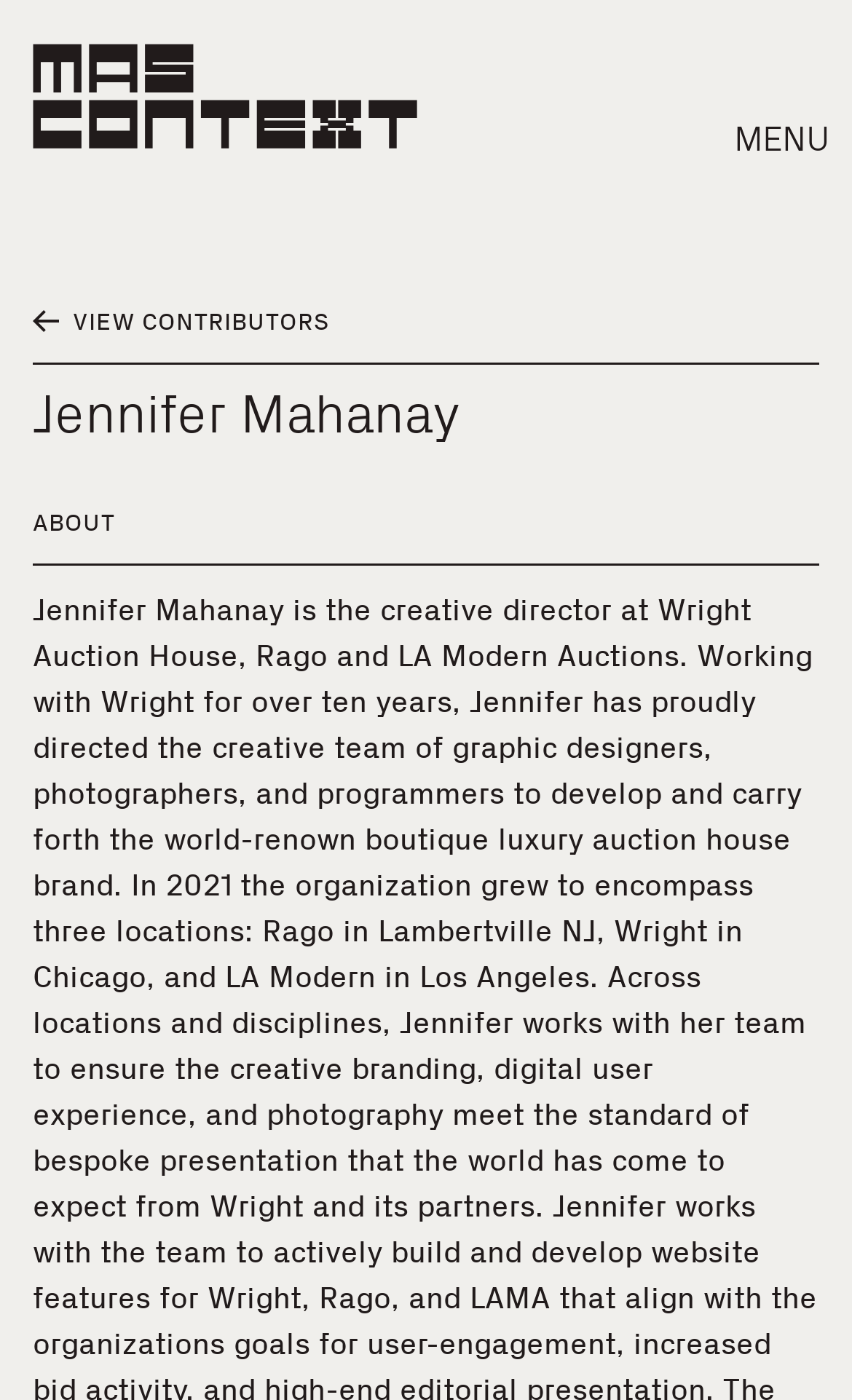Bounding box coordinates are to be given in the format (top-left x, top-left y, bottom-right x, bottom-right y). All values must be floating point numbers between 0 and 1. Provide the bounding box coordinate for the UI element described as: View Contributors

[0.038, 0.218, 0.962, 0.261]